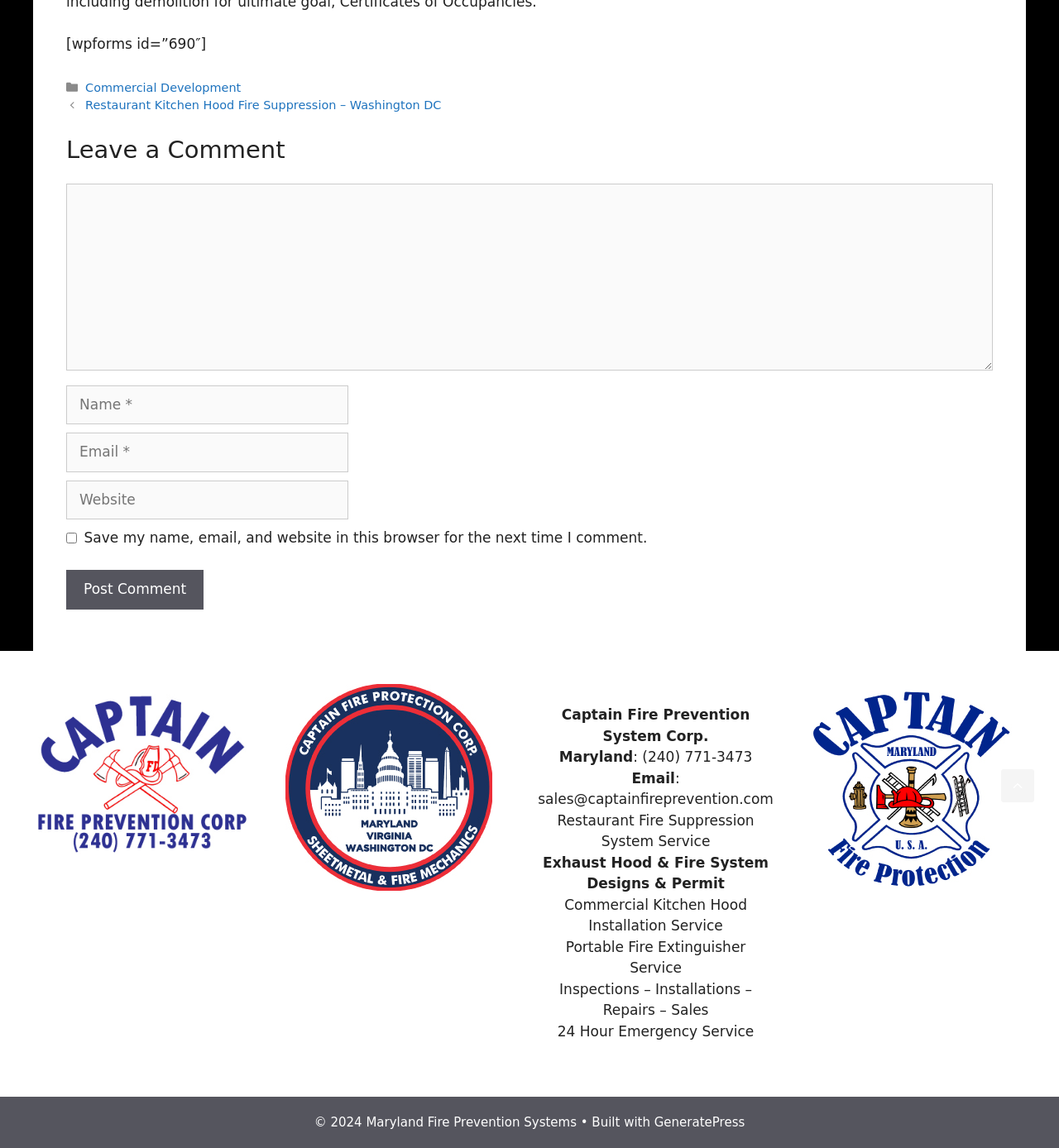Can you find the bounding box coordinates for the element that needs to be clicked to execute this instruction: "Enter your name"? The coordinates should be given as four float numbers between 0 and 1, i.e., [left, top, right, bottom].

[0.062, 0.336, 0.329, 0.37]